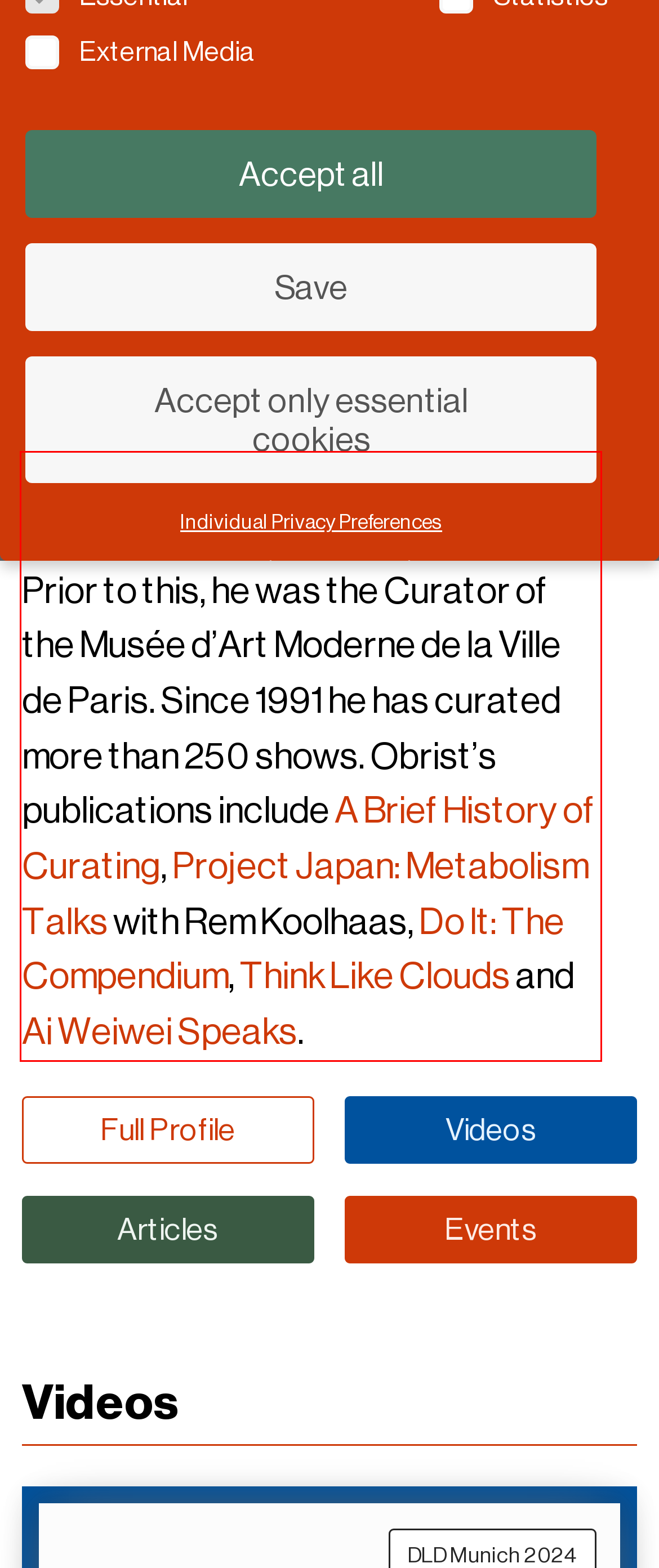Identify the text inside the red bounding box on the provided webpage screenshot by performing OCR.

Hans Ulrich Obrist is Artistic Director of the Serpentine Galleries, London. Prior to this, he was the Curator of the Musée d’Art Moderne de la Ville de Paris. Since 1991 he has curated more than 250 shows. Obrist’s publications include A Brief History of Curating, Project Japan: Metabolism Talks with Rem Koolhaas, Do It: The Compendium, Think Like Clouds and Ai Weiwei Speaks.